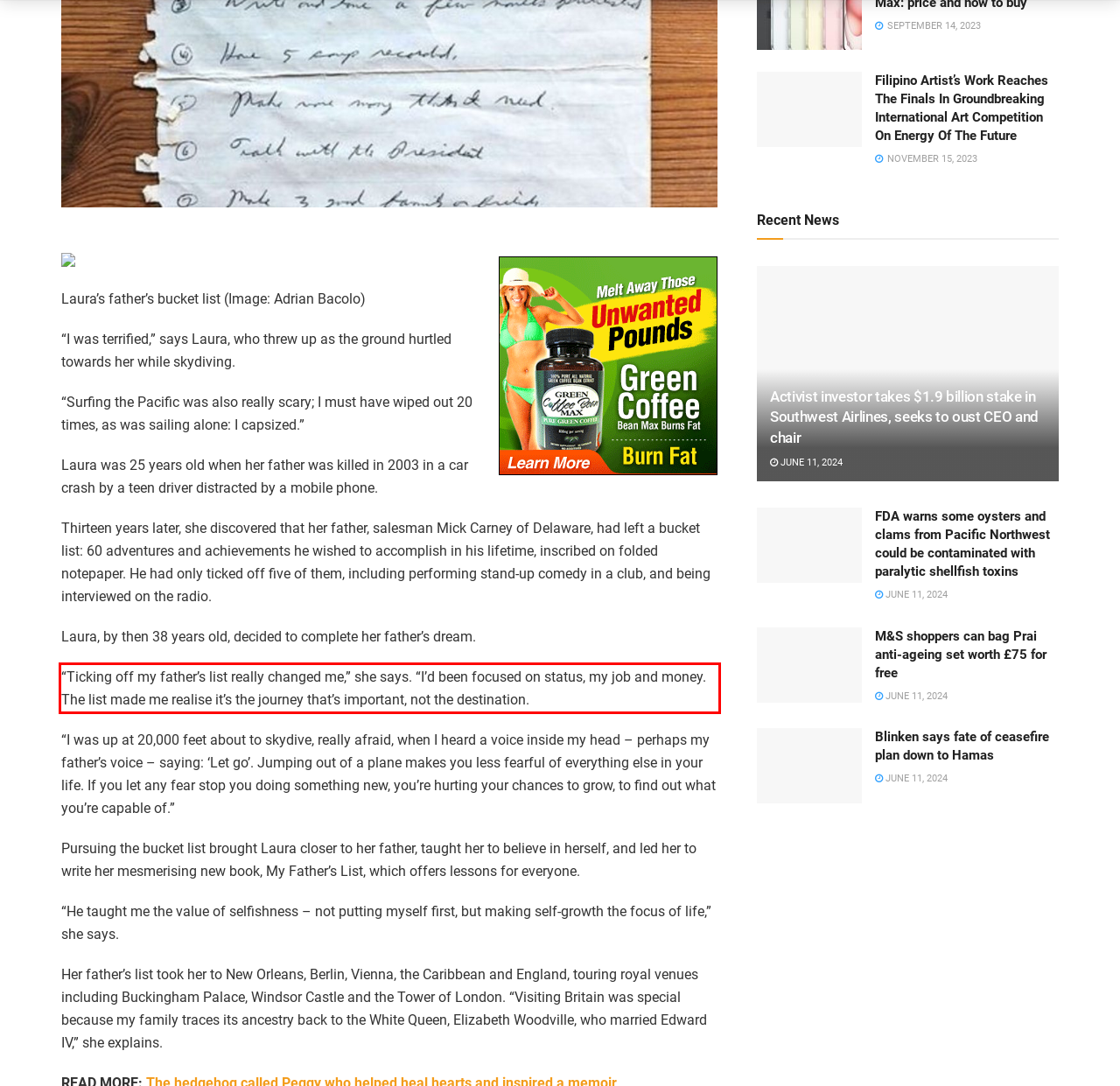You have a screenshot of a webpage where a UI element is enclosed in a red rectangle. Perform OCR to capture the text inside this red rectangle.

“Ticking off my father’s list really changed me,” she says. “I’d been focused on status, my job and money. The list made me realise it’s the journey that’s important, not the destination.